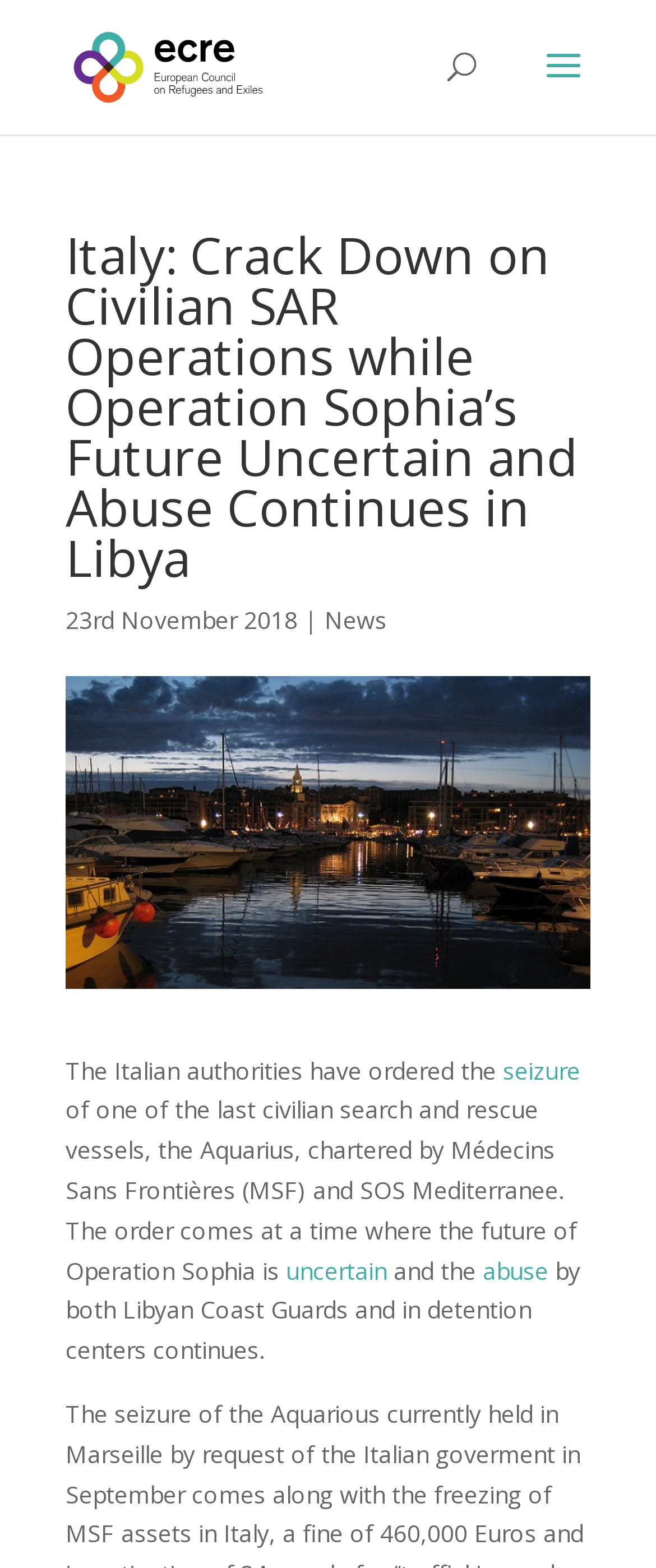Identify the webpage's primary heading and generate its text.

Italy: Crack Down on Civilian SAR Operations while Operation Sophia’s Future Uncertain and Abuse Continues in Libya